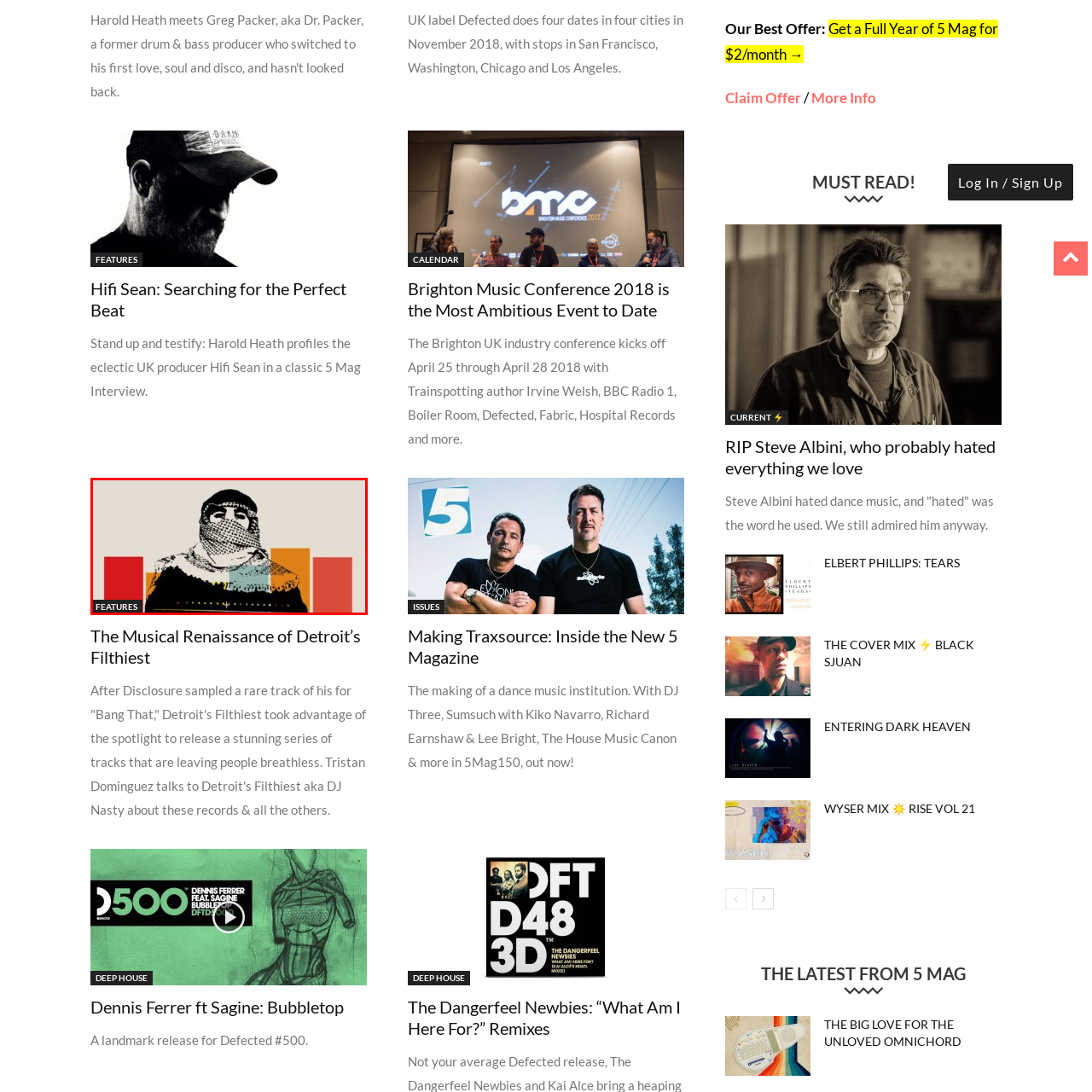Carefully analyze the image within the red boundary and describe it extensively.

The image features a striking artistic representation of Detroit's Filthiest, a notable figure in the music scene. The design incorporates a bold use of colors and geometric shapes, creating a vibrant backdrop that enhances the figure's prominence. Detroit's Filthiest is depicted wearing a traditional scarf, suggesting cultural influences and a connection to the urban landscape he represents. This illustration appears in the context of an article that dives into his musical journey and contributions, highlighting his collaboration with Disclosure and the impact of his work on the dance music community. The background elements, with their diverse geometric patterns, symbolize the dynamic and eclectic nature of the music industry's evolution.